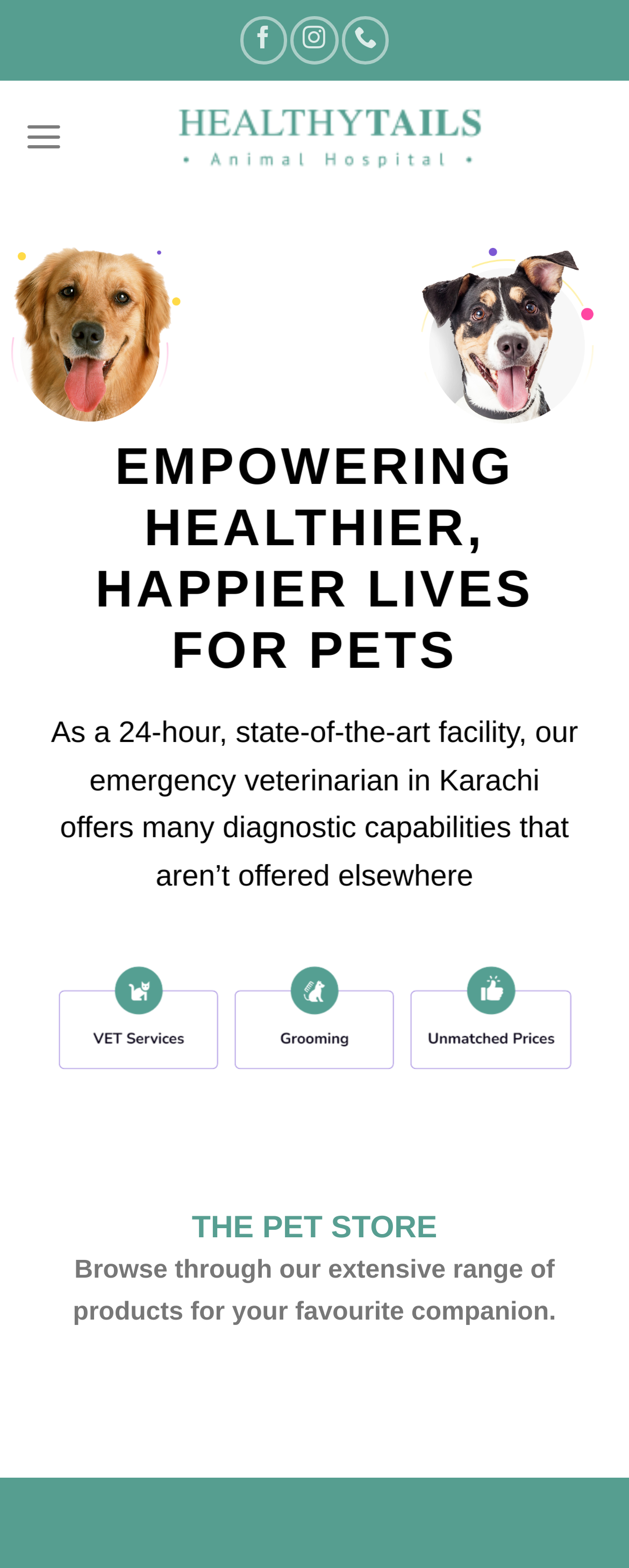Using details from the image, please answer the following question comprehensively:
What is the purpose of the facility?

I found the answer by reading the generic text that says 'As a 24-hour, state-of-the-art facility, our emergency veterinarian in Karachi offers many diagnostic capabilities that aren’t offered elsewhere'. This text suggests that the facility is an emergency veterinarian.